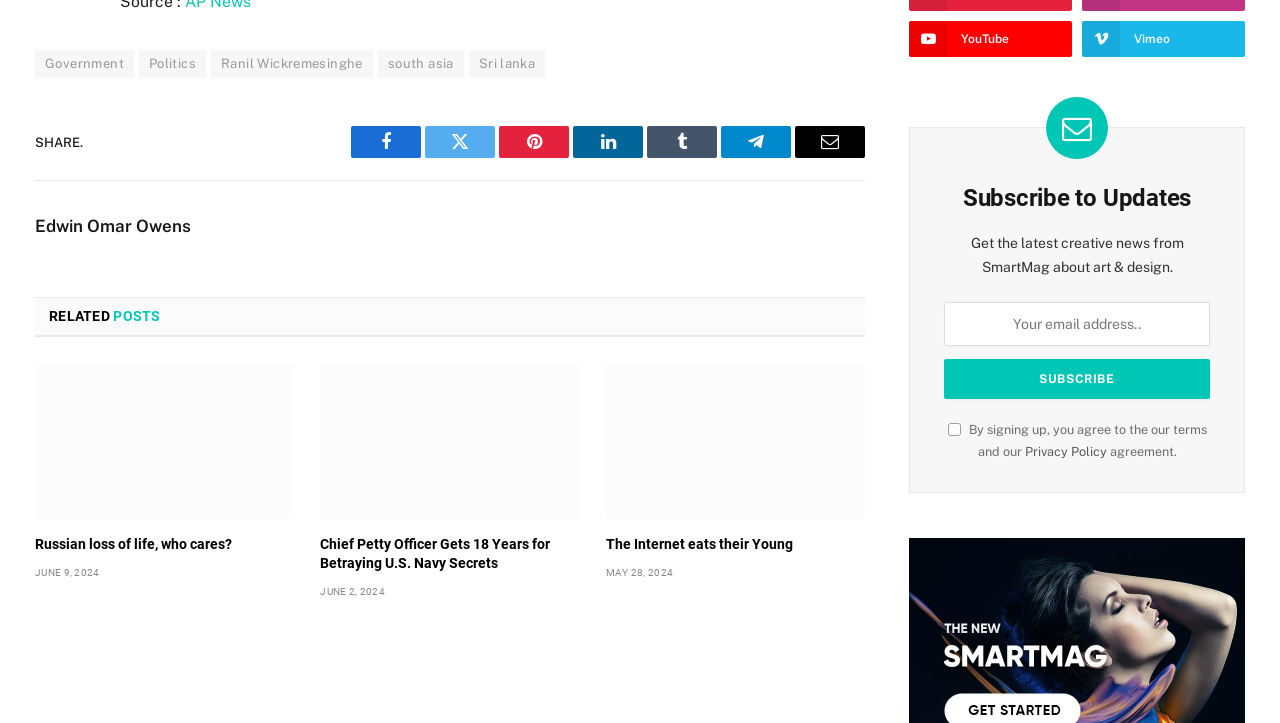Find the bounding box coordinates of the clickable element required to execute the following instruction: "Subscribe to updates". Provide the coordinates as four float numbers between 0 and 1, i.e., [left, top, right, bottom].

[0.737, 0.497, 0.946, 0.552]